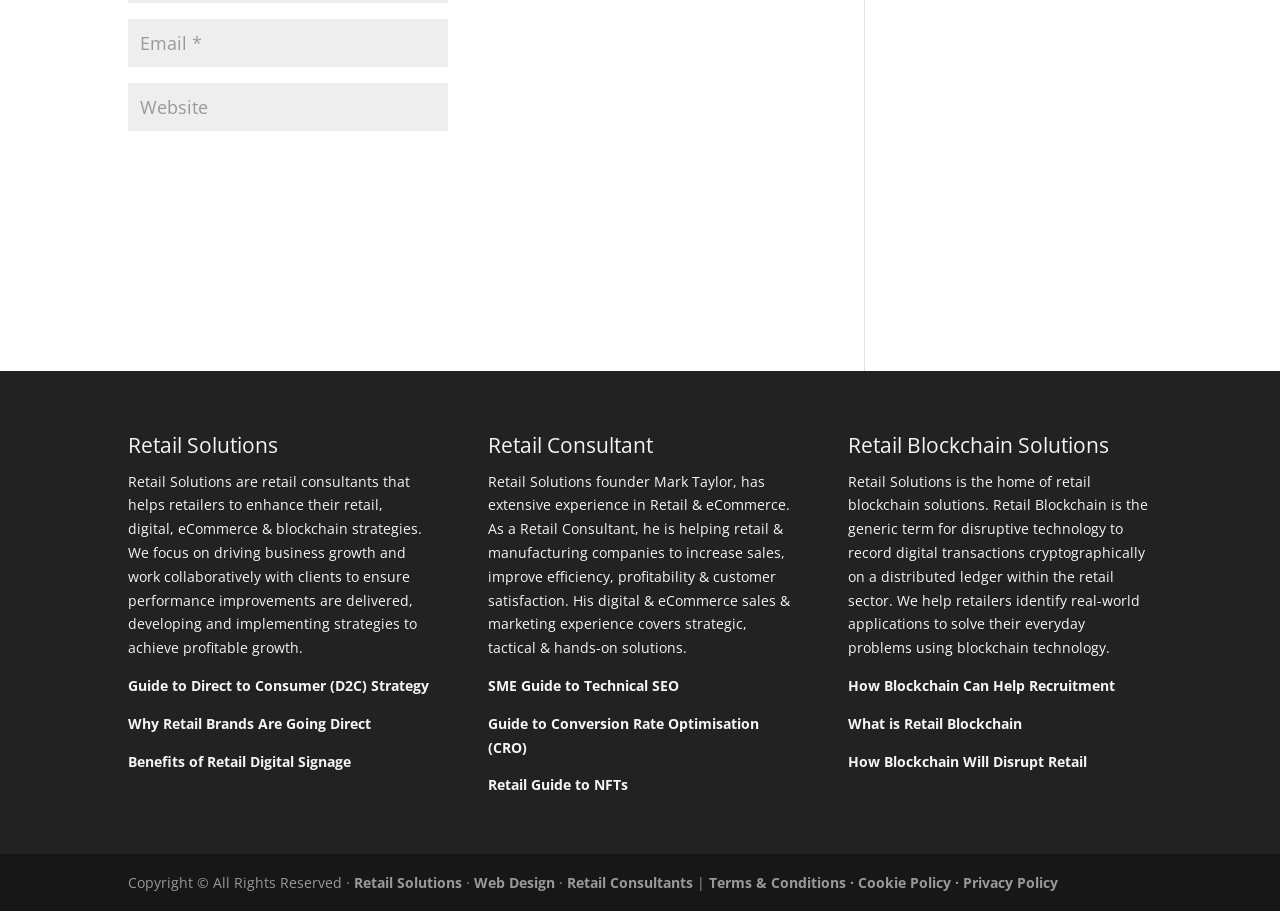What is the purpose of blockchain technology in retail?
Refer to the image and provide a thorough answer to the question.

According to the webpage, blockchain technology is used to solve everyday problems in the retail sector, which is mentioned in the section 'Retail Blockchain Solutions' where it says 'We help retailers identify real-world applications to solve their everyday problems using blockchain technology'.